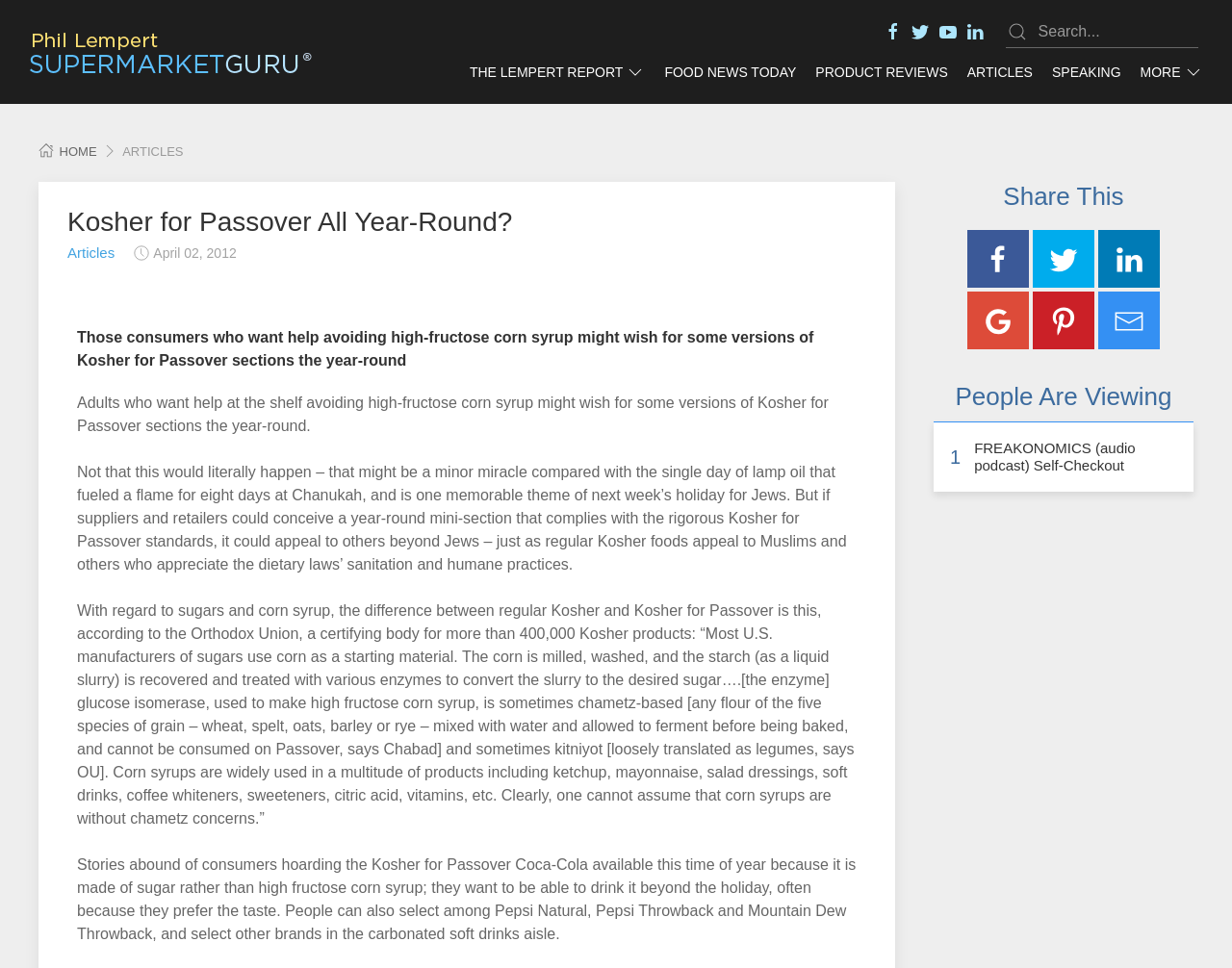Determine the bounding box coordinates for the HTML element mentioned in the following description: "FREAKONOMICS (audio podcast) Self-Checkout". The coordinates should be a list of four floats ranging from 0 to 1, represented as [left, top, right, bottom].

[0.791, 0.454, 0.922, 0.489]